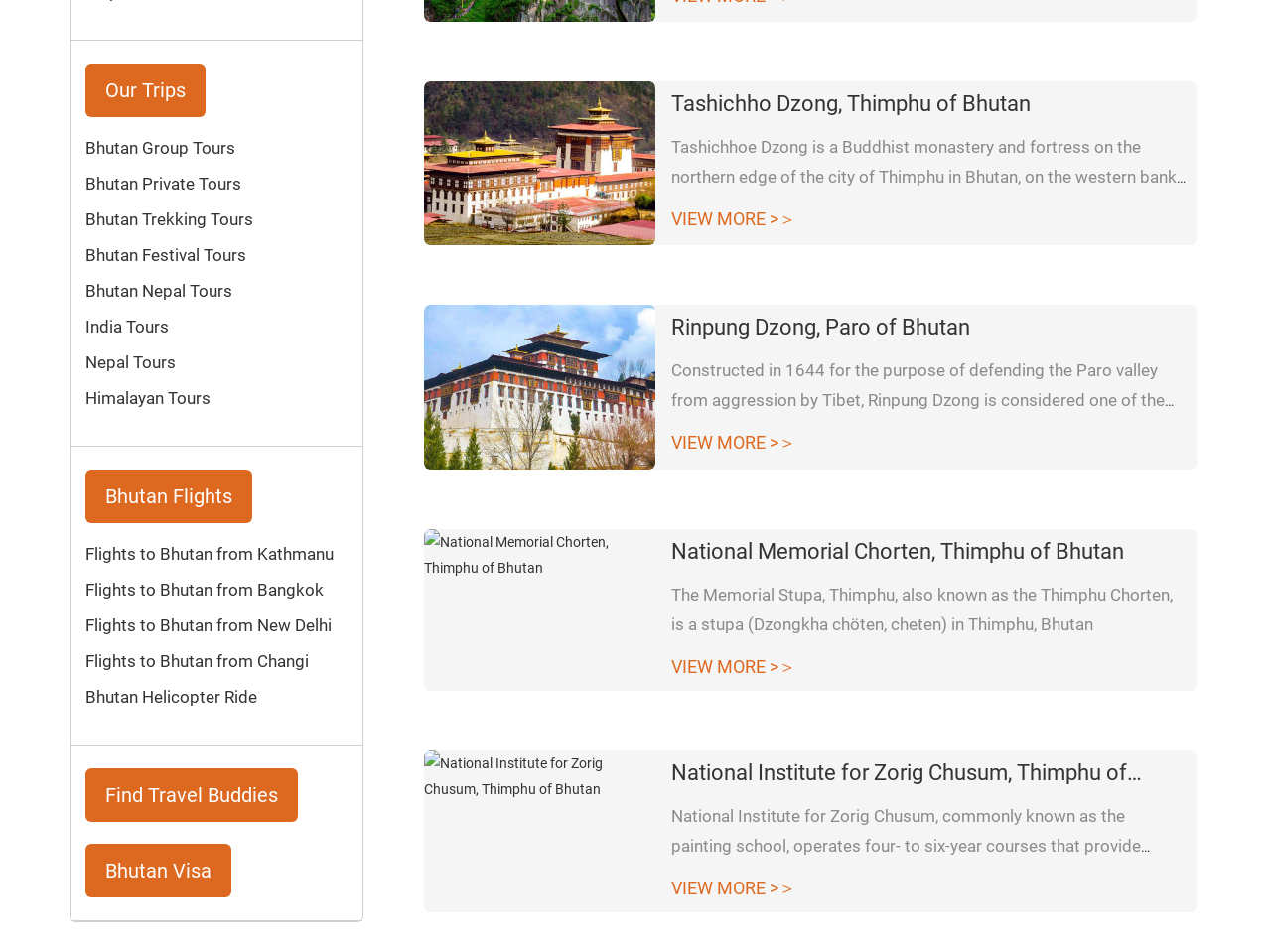Predict the bounding box coordinates of the area that should be clicked to accomplish the following instruction: "Explore Flights to Bhutan from Kathmandu". The bounding box coordinates should consist of four float numbers between 0 and 1, i.e., [left, top, right, bottom].

[0.067, 0.572, 0.262, 0.593]